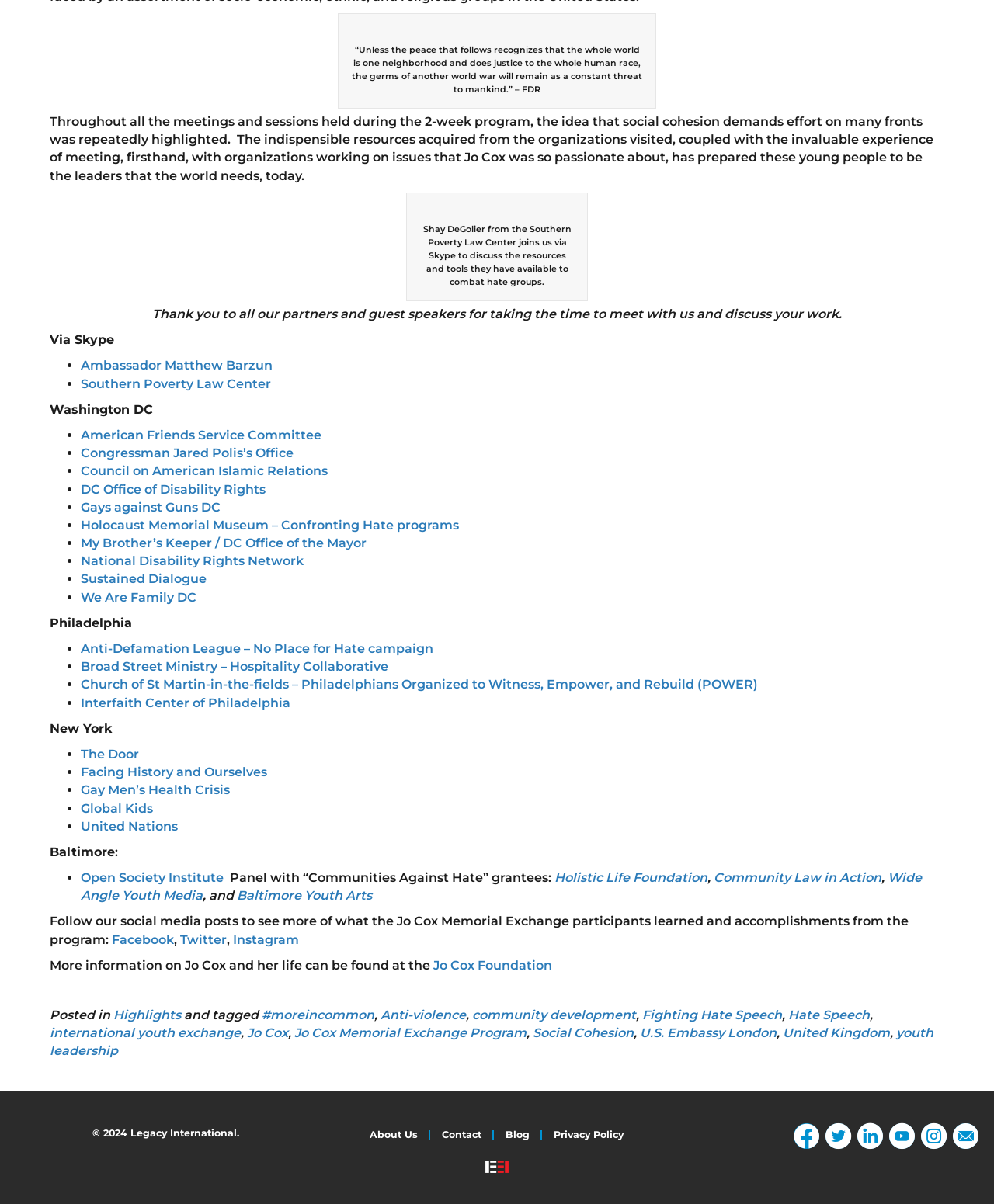Please determine the bounding box coordinates for the element with the description: "Gays against Guns DC".

[0.081, 0.415, 0.222, 0.427]